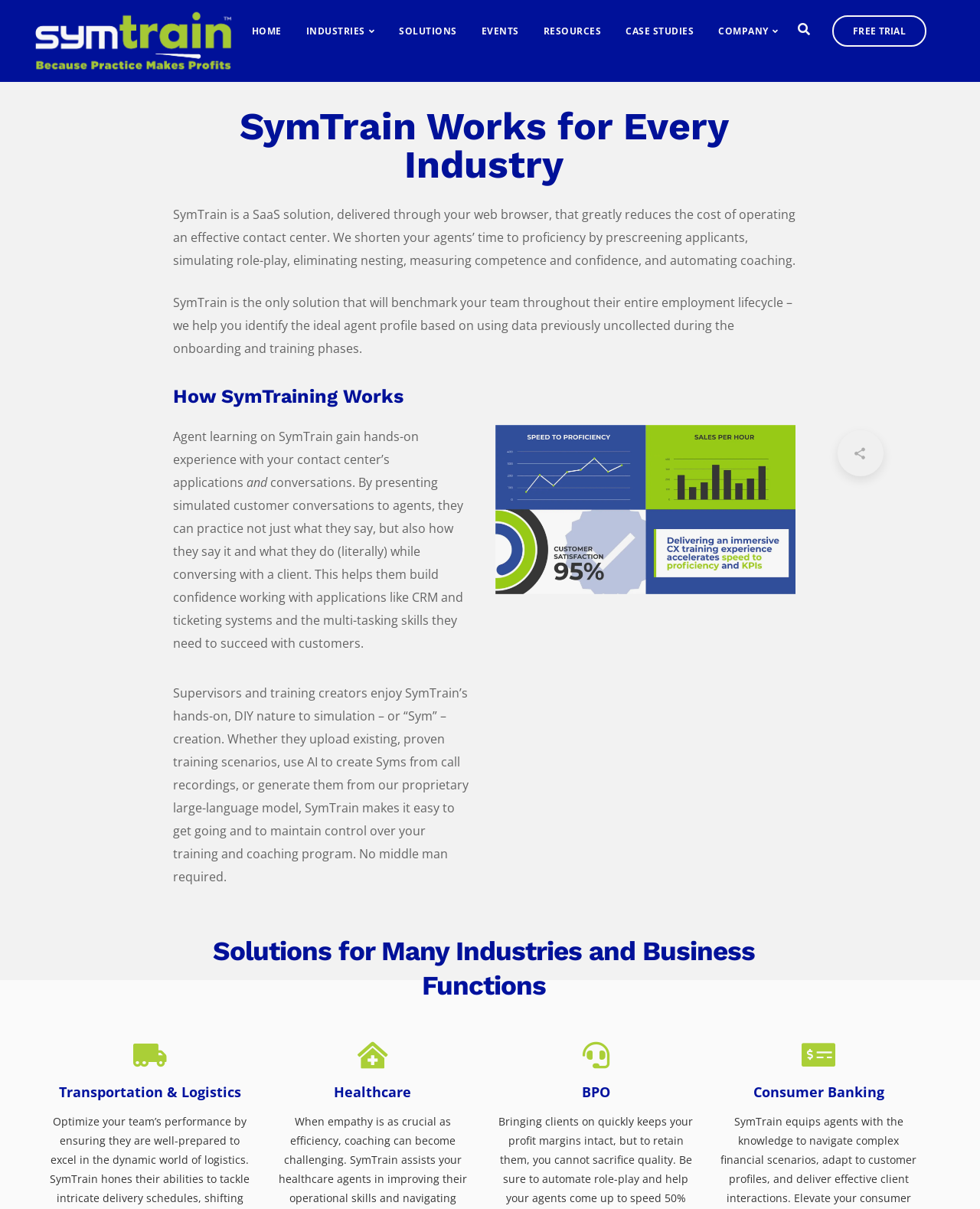Provide a thorough description of the webpage you see.

The webpage is about SymTrain, a SaaS solution for contact centers. At the top, there is a navigation menu with links to different sections of the website, including "HOME", "INDUSTRIES", "SOLUTIONS", "EVENTS", "RESOURCES", "CASE STUDIES", and "COMPANY". On the right side of the navigation menu, there is a "FREE TRIAL" link.

Below the navigation menu, there is a heading that reads "SymTrain Works for Every Industry". This is followed by two paragraphs of text that describe SymTrain's features and benefits, including its ability to reduce the cost of operating a contact center and to identify the ideal agent profile.

Next, there is a heading that reads "How SymTraining Works", followed by three paragraphs of text that explain how SymTrain provides hands-on experience for agents, allows supervisors to create simulations, and enables easy maintenance of training and coaching programs.

On the right side of the page, there are three social media links, represented by icons.

Further down the page, there is a heading that reads "Solutions for Many Industries and Business Functions", followed by four subheadings that list different industries and business functions that SymTrain can be applied to, including "Transportation & Logistics", "Healthcare", "BPO", and "Consumer Banking".

Finally, there is a modal dialog box that appears on top of the page, with a heading that reads "Explore SymTrain's Secrets!". The dialog box contains a message inviting users to join weekly sessions to learn tips and tricks about using SymTrain, and includes a "REGISTER HERE!" link. There is also a "Close" button to dismiss the dialog box.